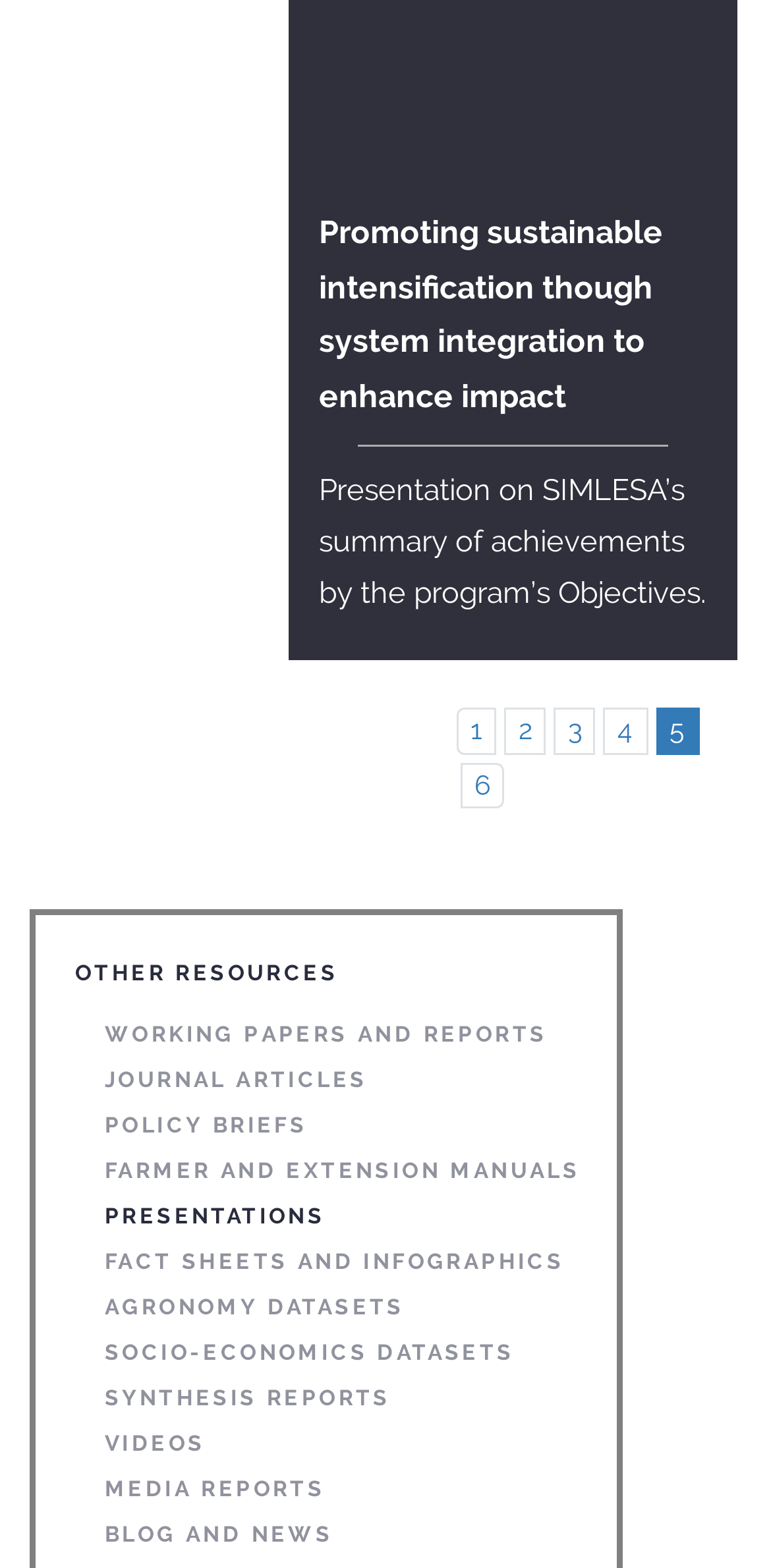Please find the bounding box coordinates of the element that needs to be clicked to perform the following instruction: "Watch videos". The bounding box coordinates should be four float numbers between 0 and 1, represented as [left, top, right, bottom].

[0.136, 0.907, 0.8, 0.936]